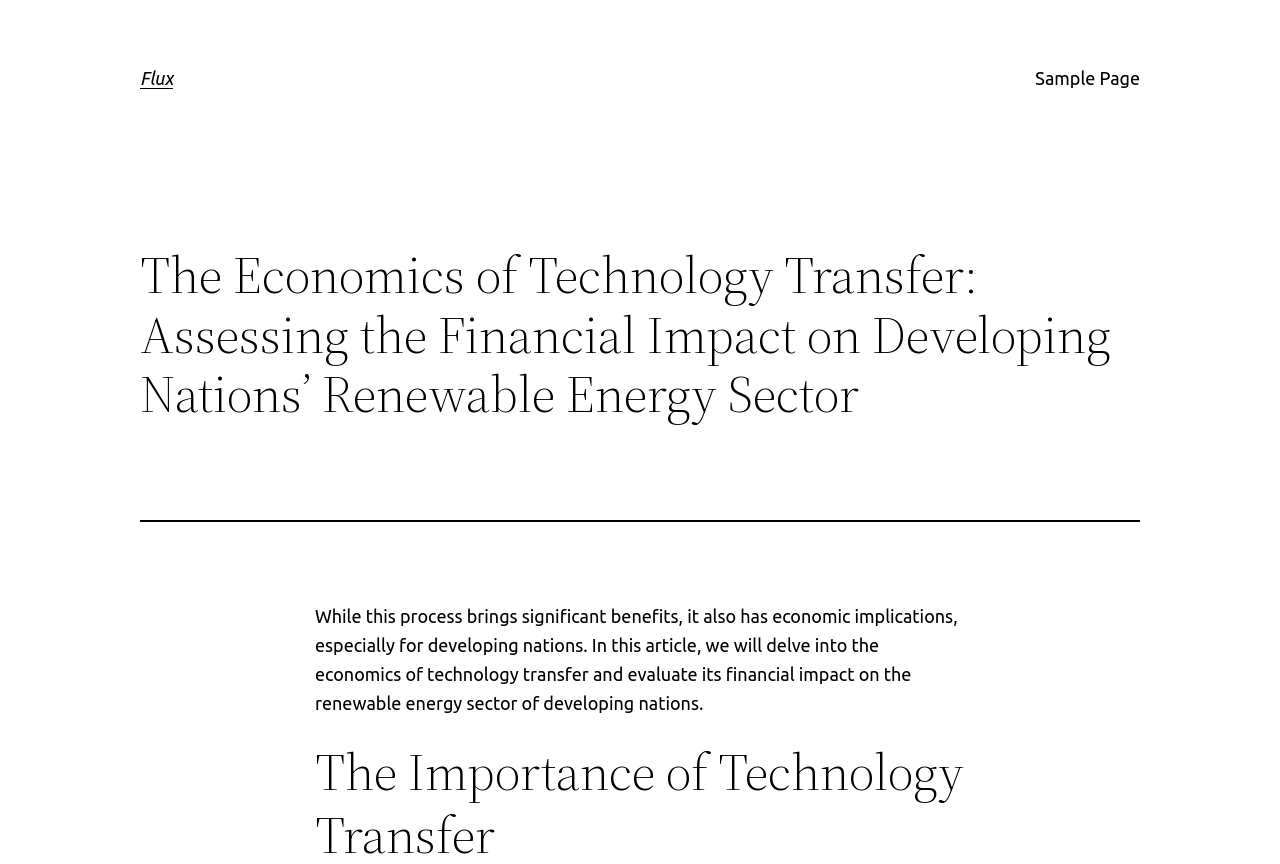Provide a brief response to the question below using a single word or phrase: 
What is the purpose of this article?

To evaluate financial impact